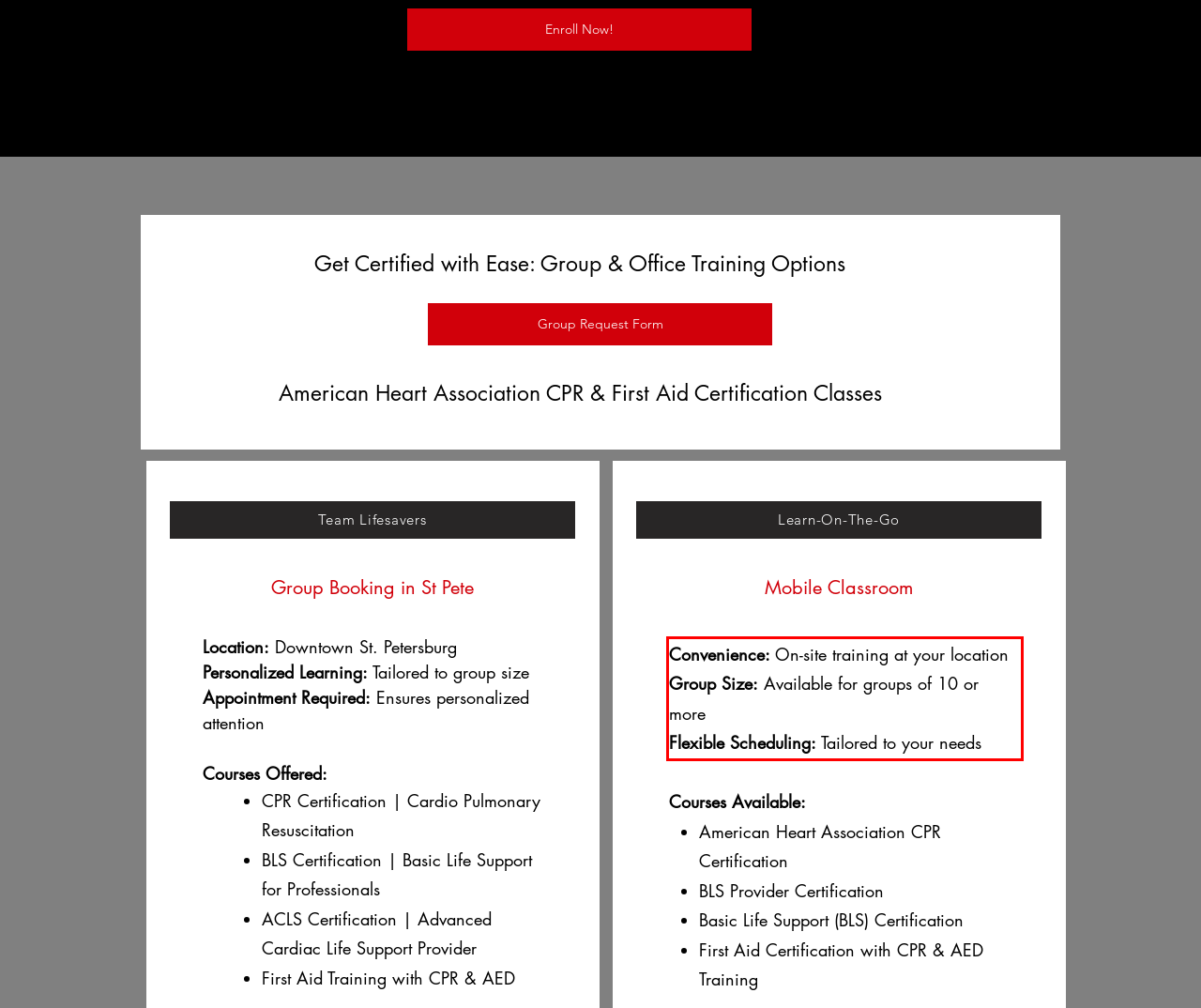Review the webpage screenshot provided, and perform OCR to extract the text from the red bounding box.

​Convenience: On-site training at your location Group Size: Available for groups of 10 or more Flexible Scheduling: Tailored to your needs